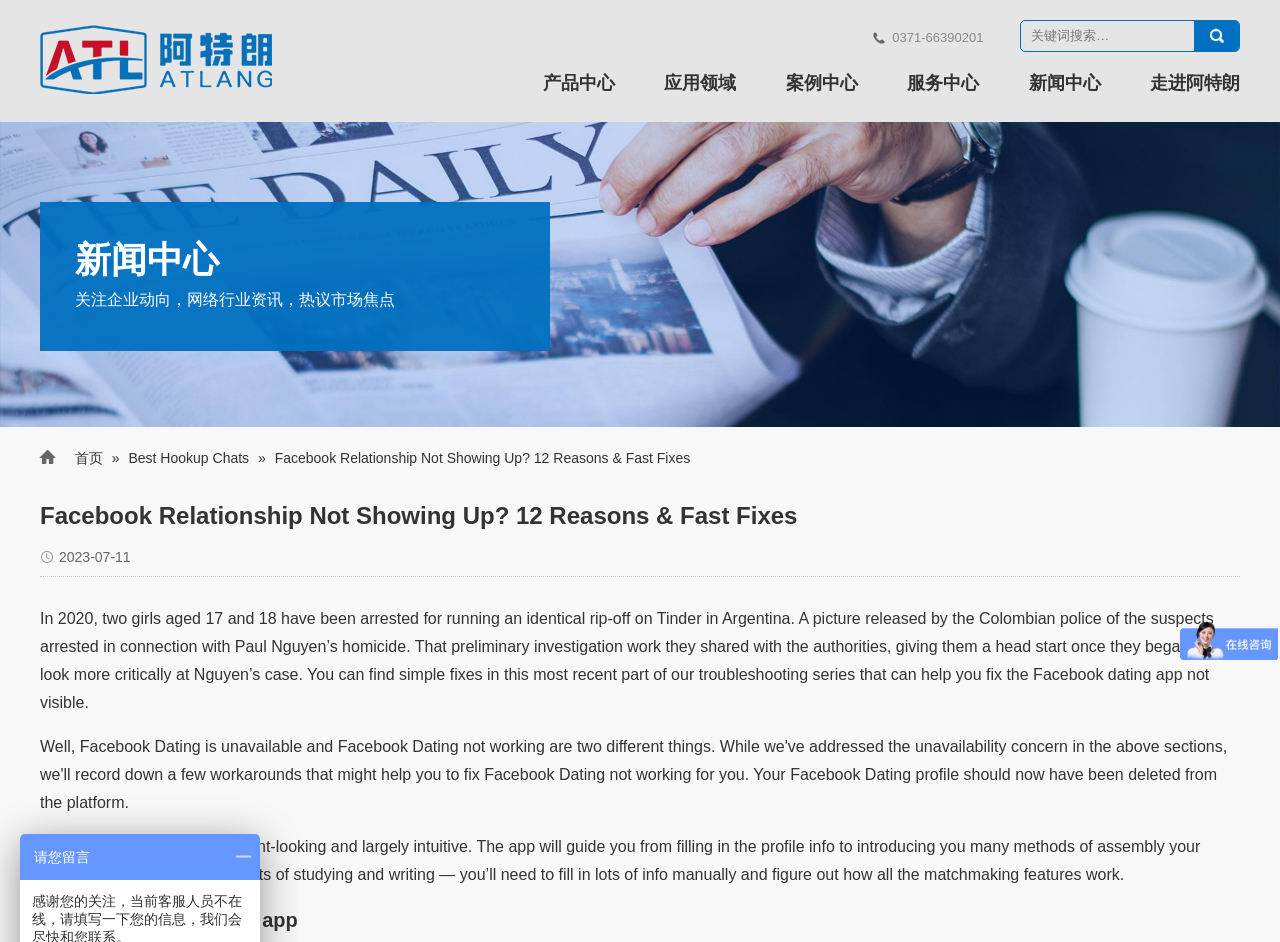Construct a comprehensive description capturing every detail on the webpage.

This webpage appears to be a blog post or article about Facebook's dating app, specifically discussing issues with the app not showing up and providing 12 reasons and fast fixes. 

At the top left of the page, there is a logo of "河南阿特朗智能科技" (Henan Atron Intelligent Technology) accompanied by a link to the company's website. Next to the logo, there is a phone number "0371-66390201" and a search bar with a magnifying glass icon. 

Below the search bar, there are six links to different sections of the website, including "产品中心" (Product Center), "应用领域" (Application Field), "案例中心" (Case Center), "服务中心" (Service Center), "新闻中心" (News Center), and "走进阿特朗" (About Atron).

On the left side of the page, there is a menu with links to "首页" (Home), "Best Hookup Chats", and other sections. The main content of the page starts with a heading "Facebook Relationship Not Showing Up? 12 Reasons & Fast Fixes" followed by a brief introduction to the topic. 

The article is divided into sections, with the first section discussing a news story about two girls arrested for running a scam on Tinder in Argentina. The second section provides simple fixes to troubleshoot issues with the Facebook dating app. 

Further down the page, there is a section discussing the interface of the Facebook dating app, describing it as decent-looking and largely intuitive. The article concludes with a heading "About facebook dating app" and a call to action to leave a message.